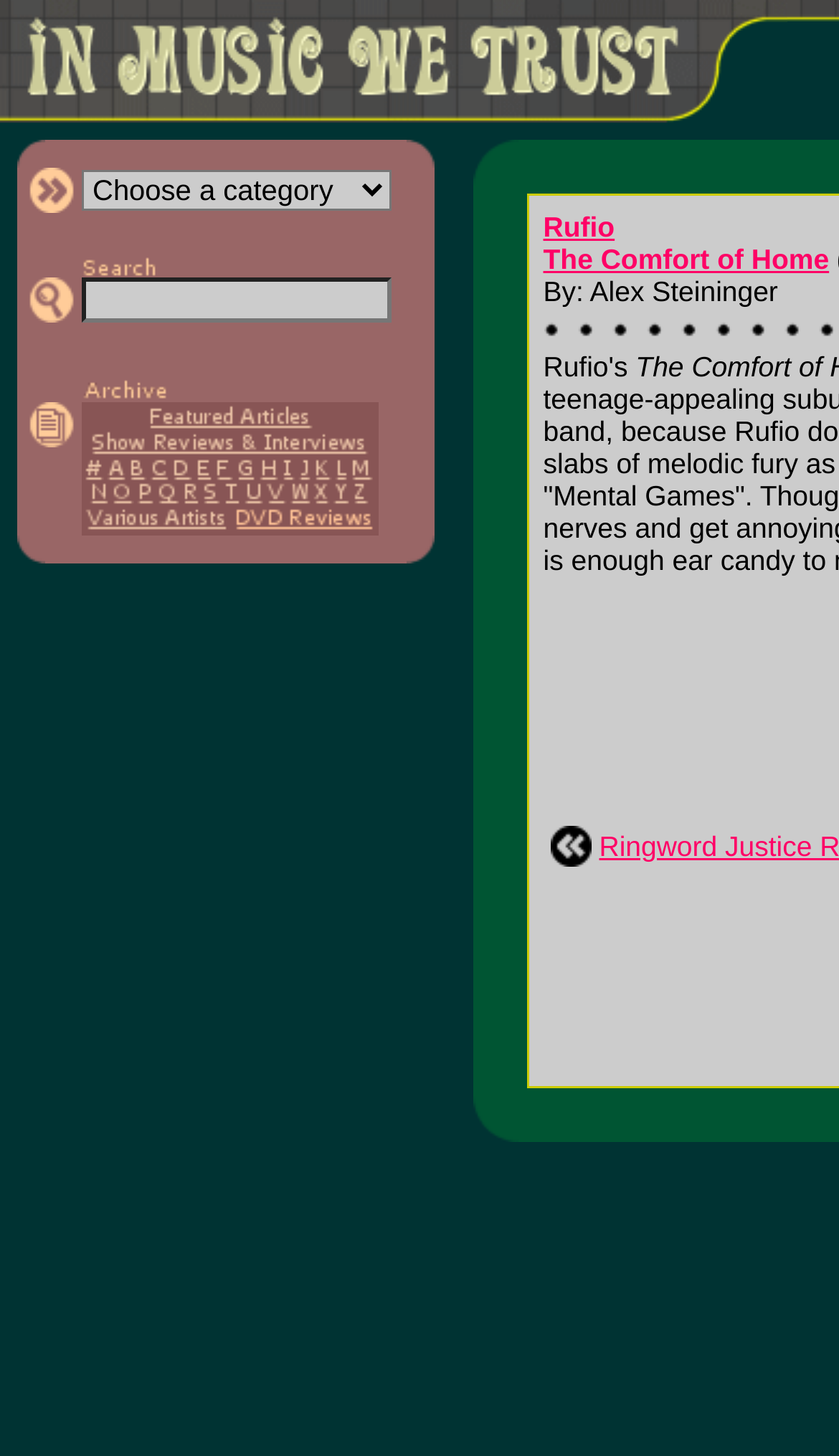Show the bounding box coordinates of the element that should be clicked to complete the task: "Click on Rufio".

[0.647, 0.145, 0.808, 0.185]